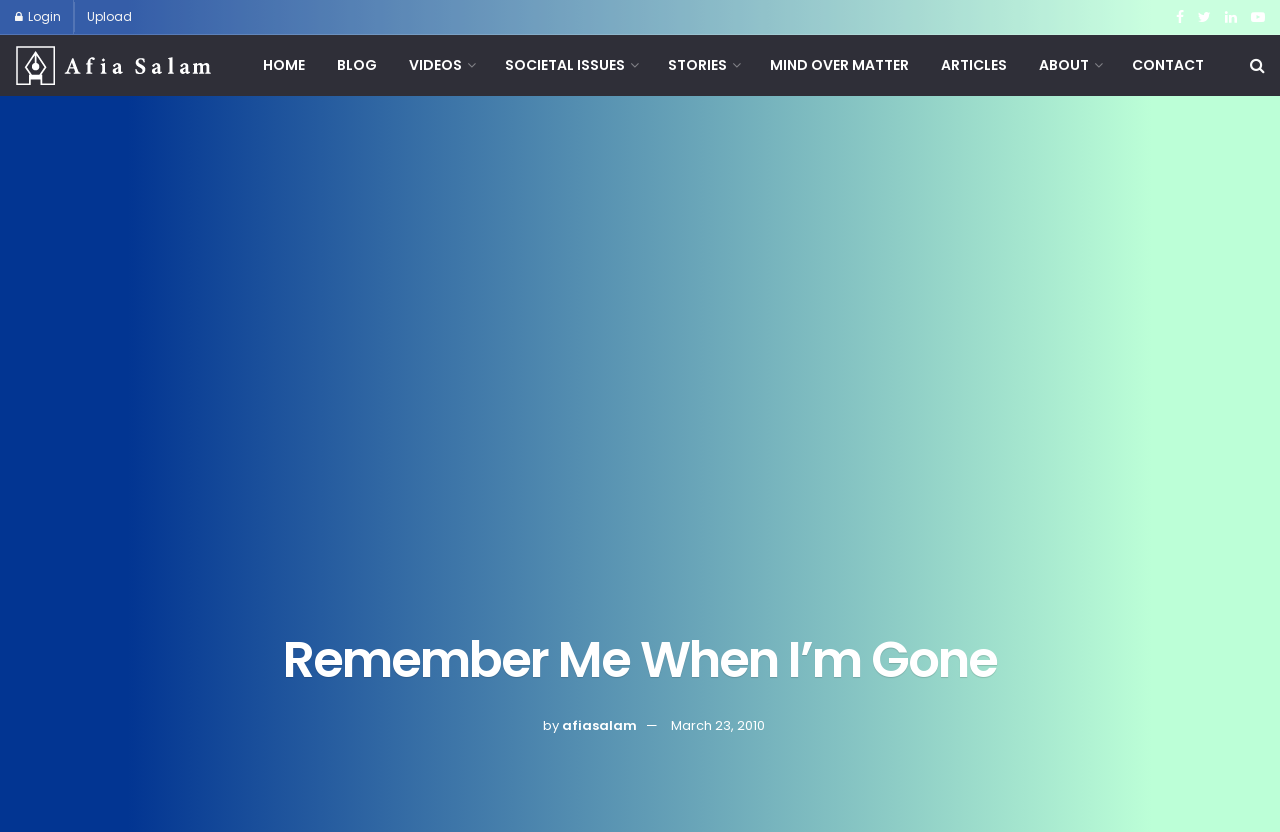Can you locate the main headline on this webpage and provide its text content?

Remember Me When I’m Gone